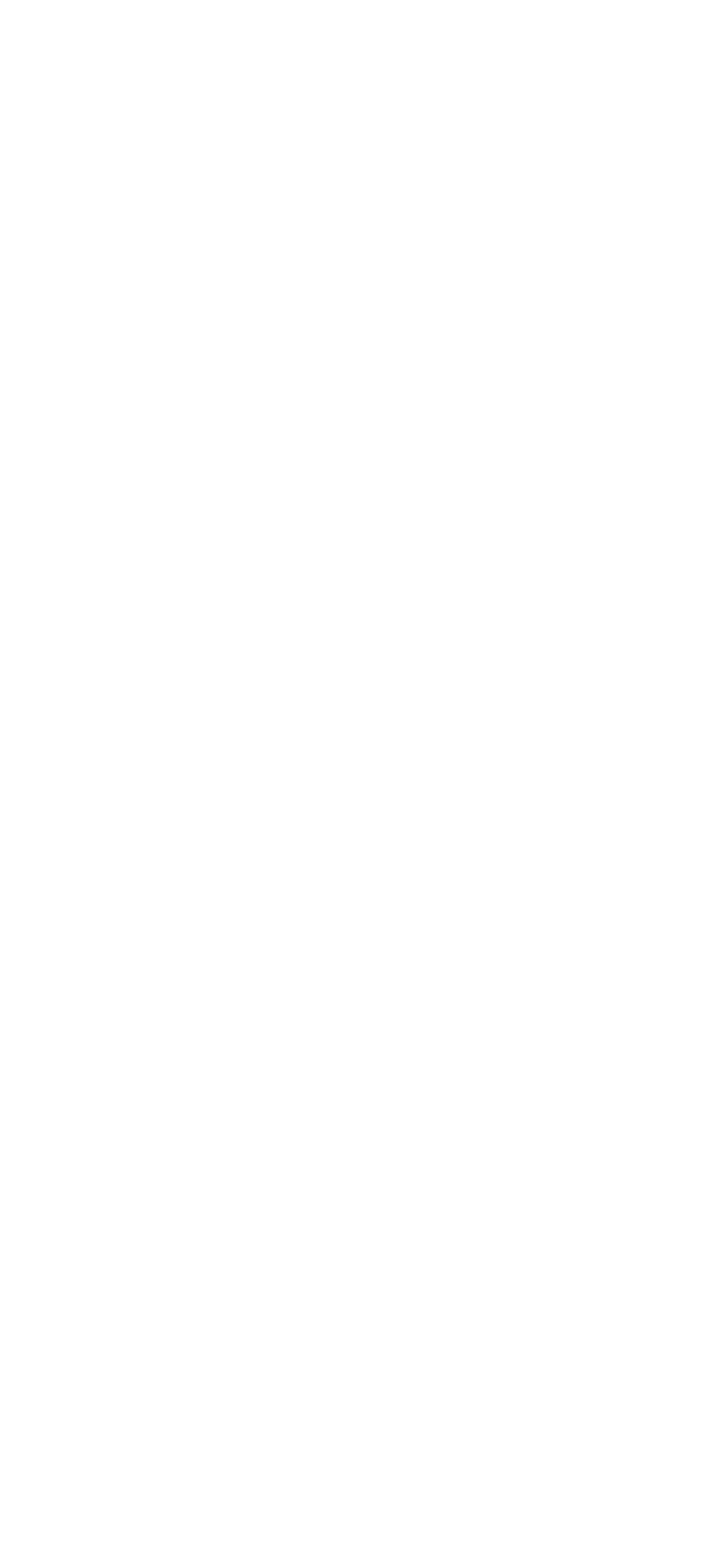Specify the bounding box coordinates for the region that must be clicked to perform the given instruction: "Contact Us".

[0.029, 0.836, 0.231, 0.856]